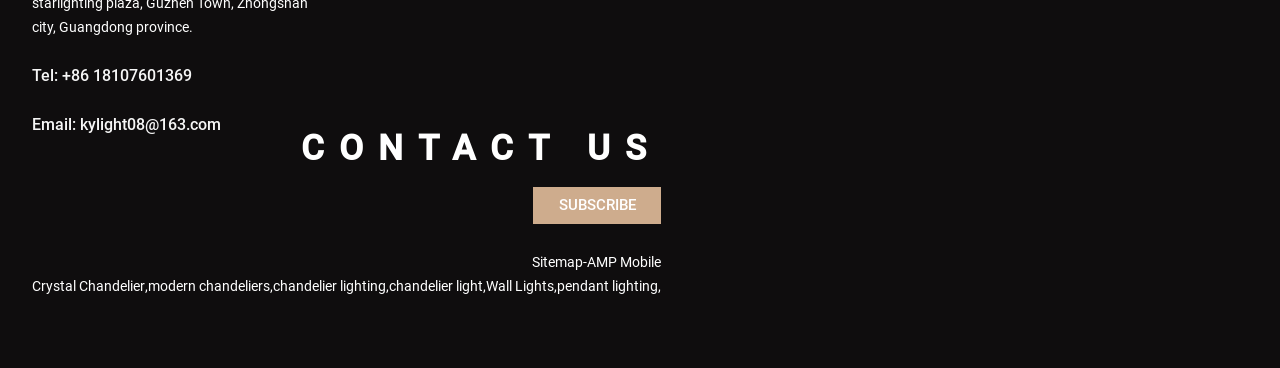What is the category of lighting products? Based on the screenshot, please respond with a single word or phrase.

Chandelier, Pendant, Wall Lights